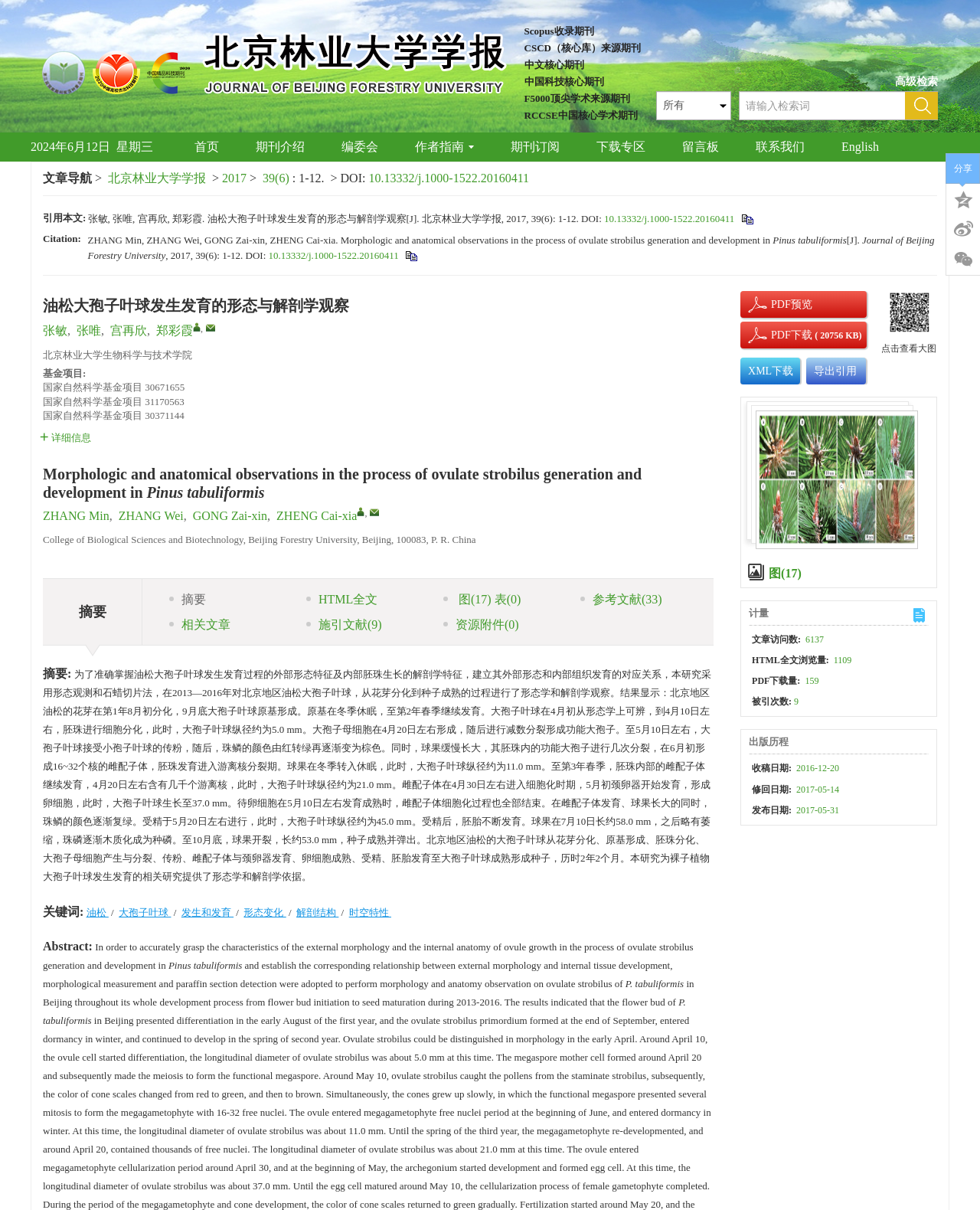What is the publication year of the article?
Based on the image, provide a one-word or brief-phrase response.

2017